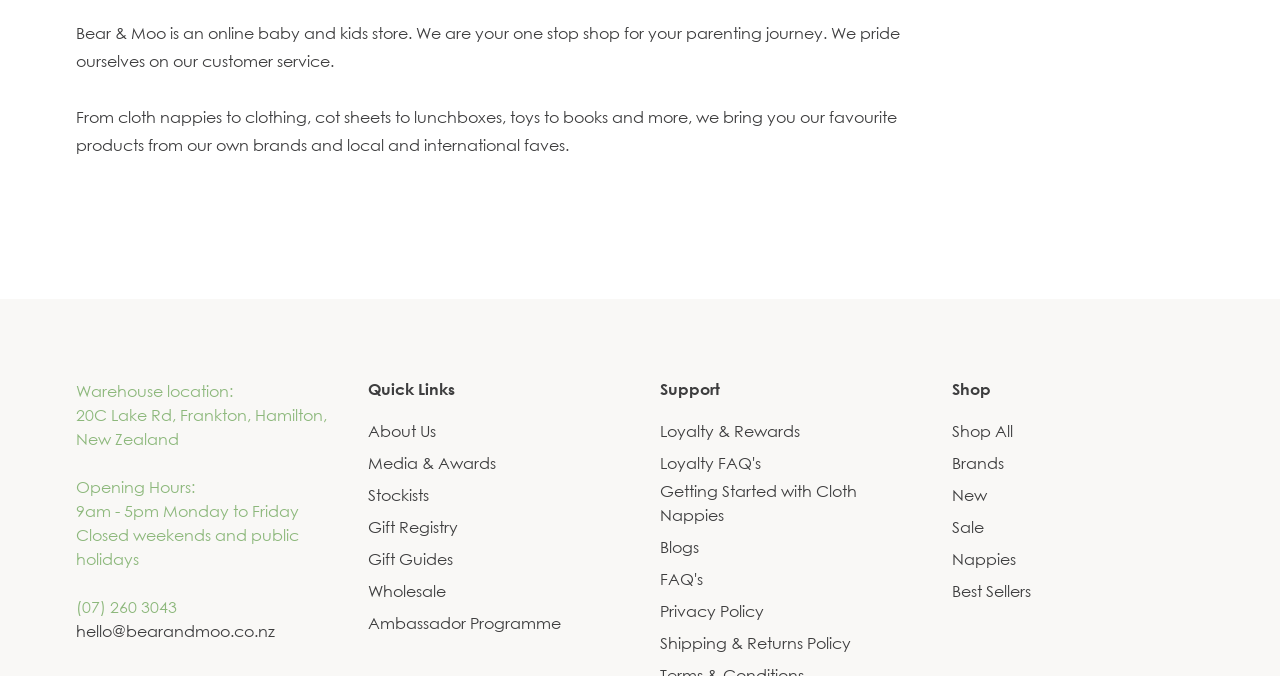What are the opening hours of Bear & Moo?
Based on the image, answer the question with as much detail as possible.

The opening hours are mentioned in the StaticText element with the text '9am - 5pm Monday to Friday', which is located below the 'Opening Hours:' label.